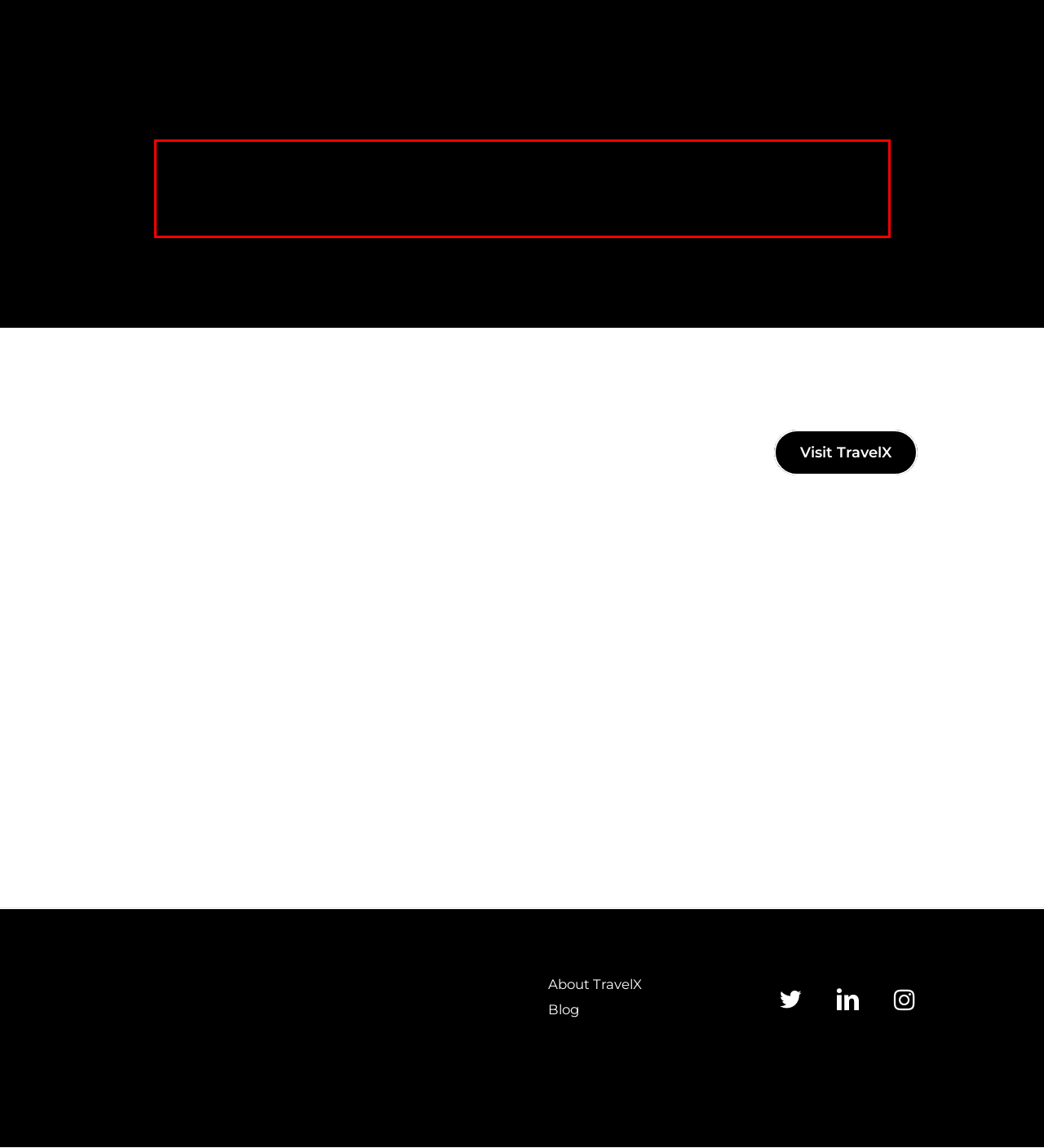Given a webpage screenshot, locate the red bounding box and extract the text content found inside it.

The world’s capital city will be our stage as we share more about the next evolutionary leap in the travel industry. You’re invited to be a part of it. Join us in NYC to celebrate the historic convergence of the travel industry and Web3.